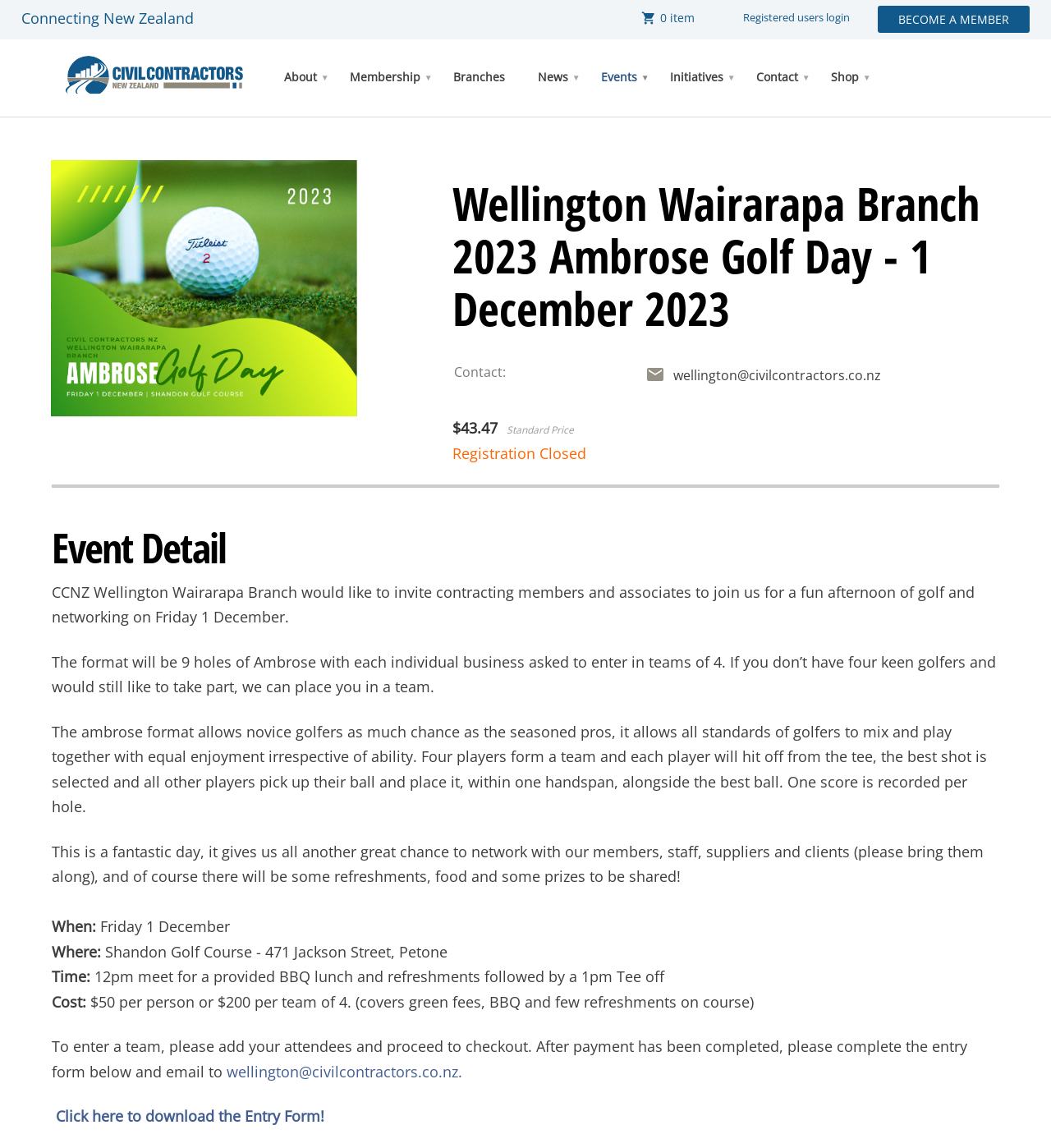What is the event name?
Using the information from the image, provide a comprehensive answer to the question.

The event name can be found in the heading of the webpage, which is 'Wellington Wairarapa Branch 2023 Ambrose Golf Day - 1 December 2023'.